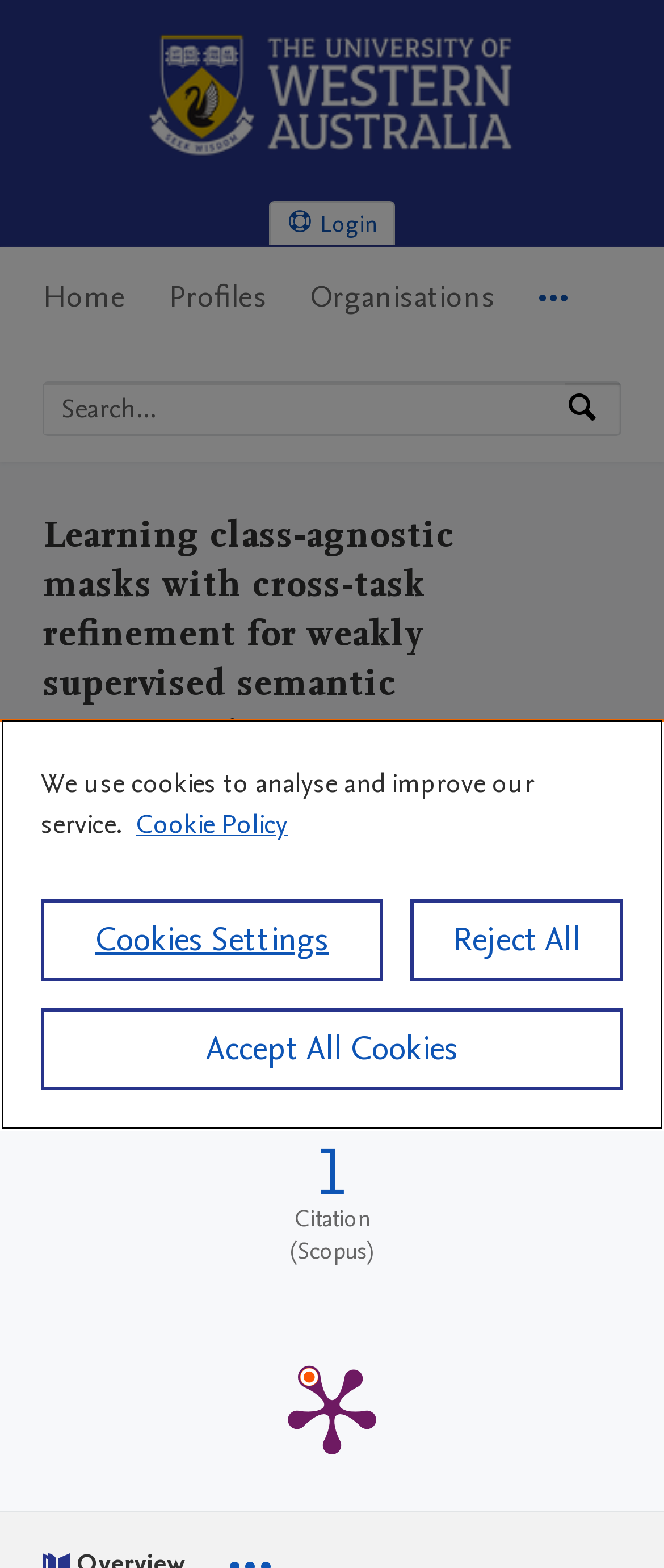Reply to the question with a single word or phrase:
How many search options are available in the search bar?

3